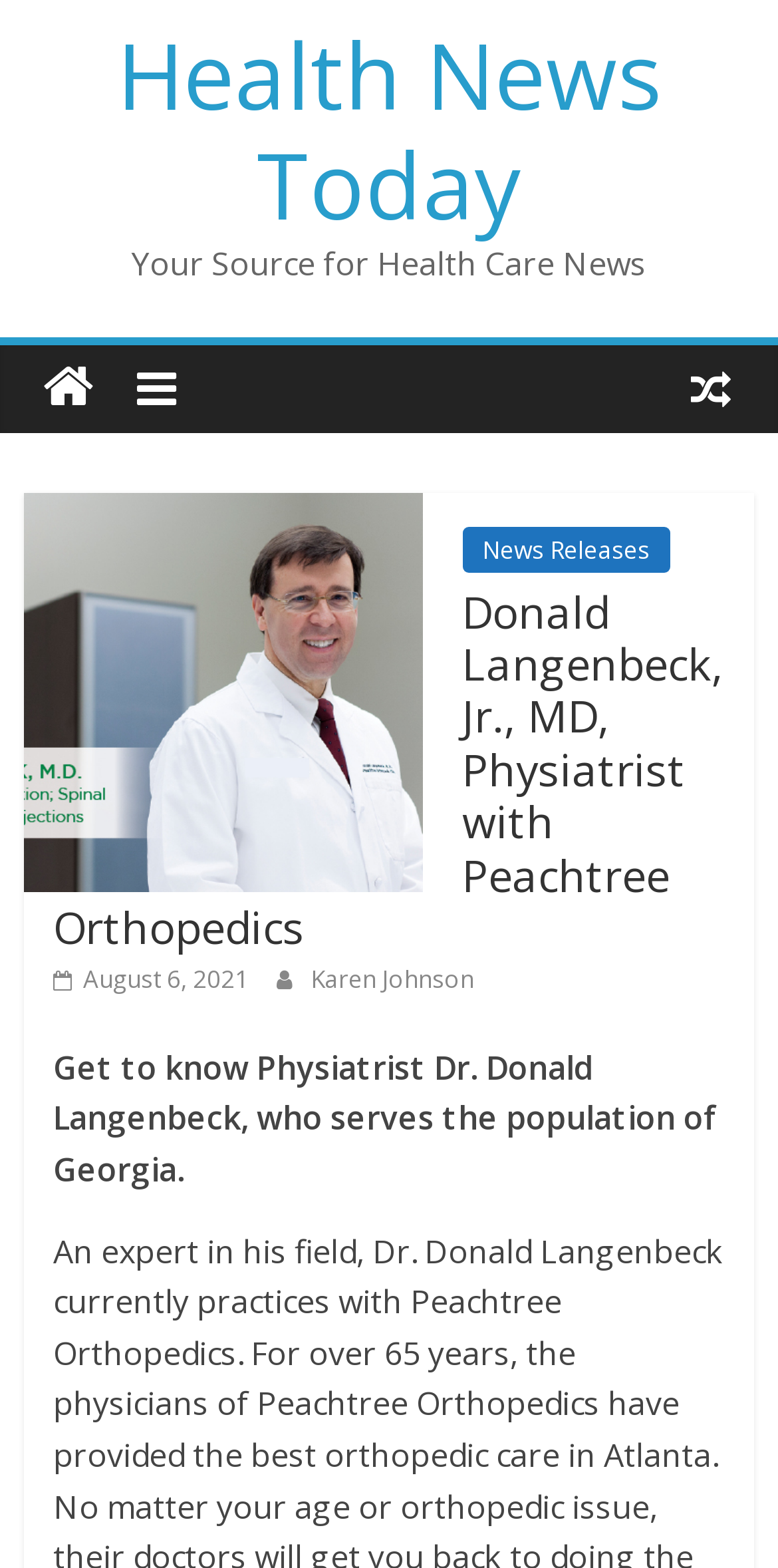From the element description: "title="View a random post"", extract the bounding box coordinates of the UI element. The coordinates should be expressed as four float numbers between 0 and 1, in the order [left, top, right, bottom].

[0.857, 0.221, 0.97, 0.275]